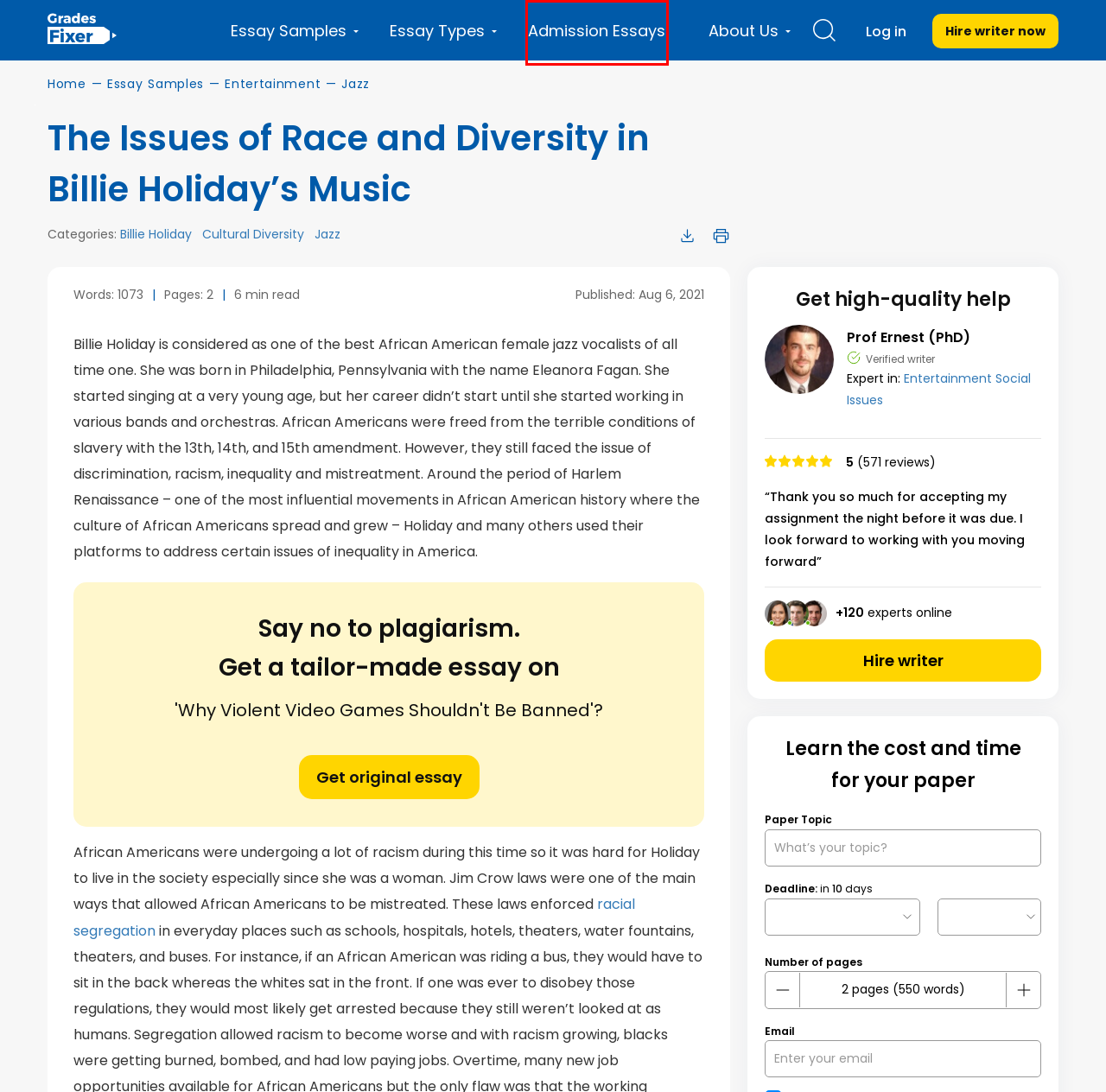You have a screenshot of a webpage with a red bounding box around an element. Choose the best matching webpage description that would appear after clicking the highlighted element. Here are the candidates:
A. ≡Essays on Social Issues. Free Examples of Research Paper Topics, Titles GradesFixer
B. ≡ Free Essay Samples for College Students. Research Papers for Download GradesFixer
C. ≡Essays on Billie Holiday. Free Examples of Research Paper Topics, Titles GradesFixer
D. Free Essay Samples to Download — GradesFixer GradesFixer
E. The Theme of Racism in "Freedom Writers": [Essay Example], 564 words GradesFixer
F. ≡Essays on Entertainment. Free Examples of Research Paper Topics, Titles GradesFixer
G. Your Help To Writing A College Application Essays by GradesFixer
H. Order essay writing & editing service on Gradesfixer - GradesfixerCom

G